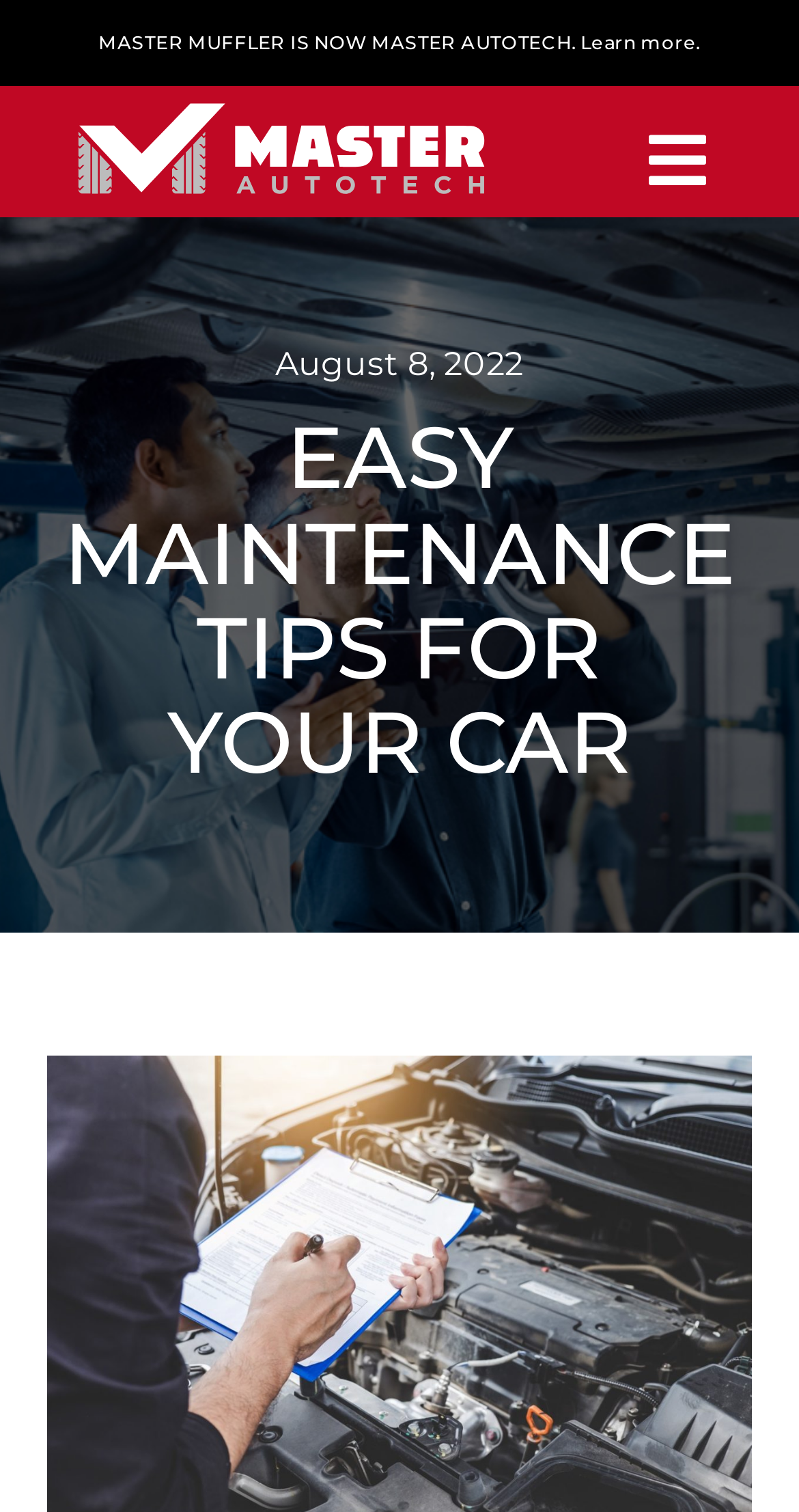Please provide the bounding box coordinate of the region that matches the element description: aria-label="horz_rev". Coordinates should be in the format (top-left x, top-left y, bottom-right x, bottom-right y) and all values should be between 0 and 1.

[0.077, 0.054, 0.63, 0.08]